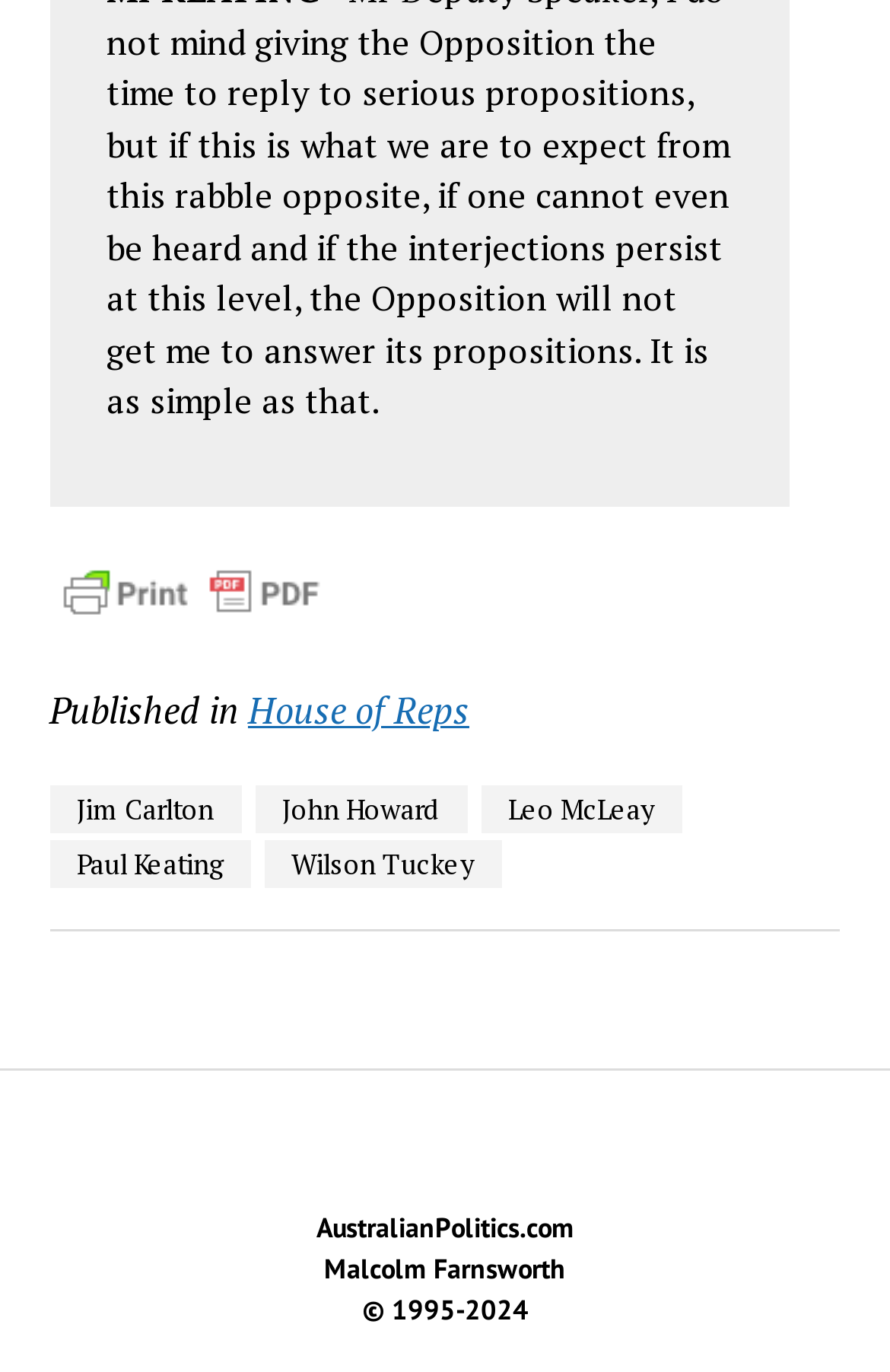Give a one-word or short phrase answer to the question: 
Who are the politicians mentioned on this webpage?

Multiple